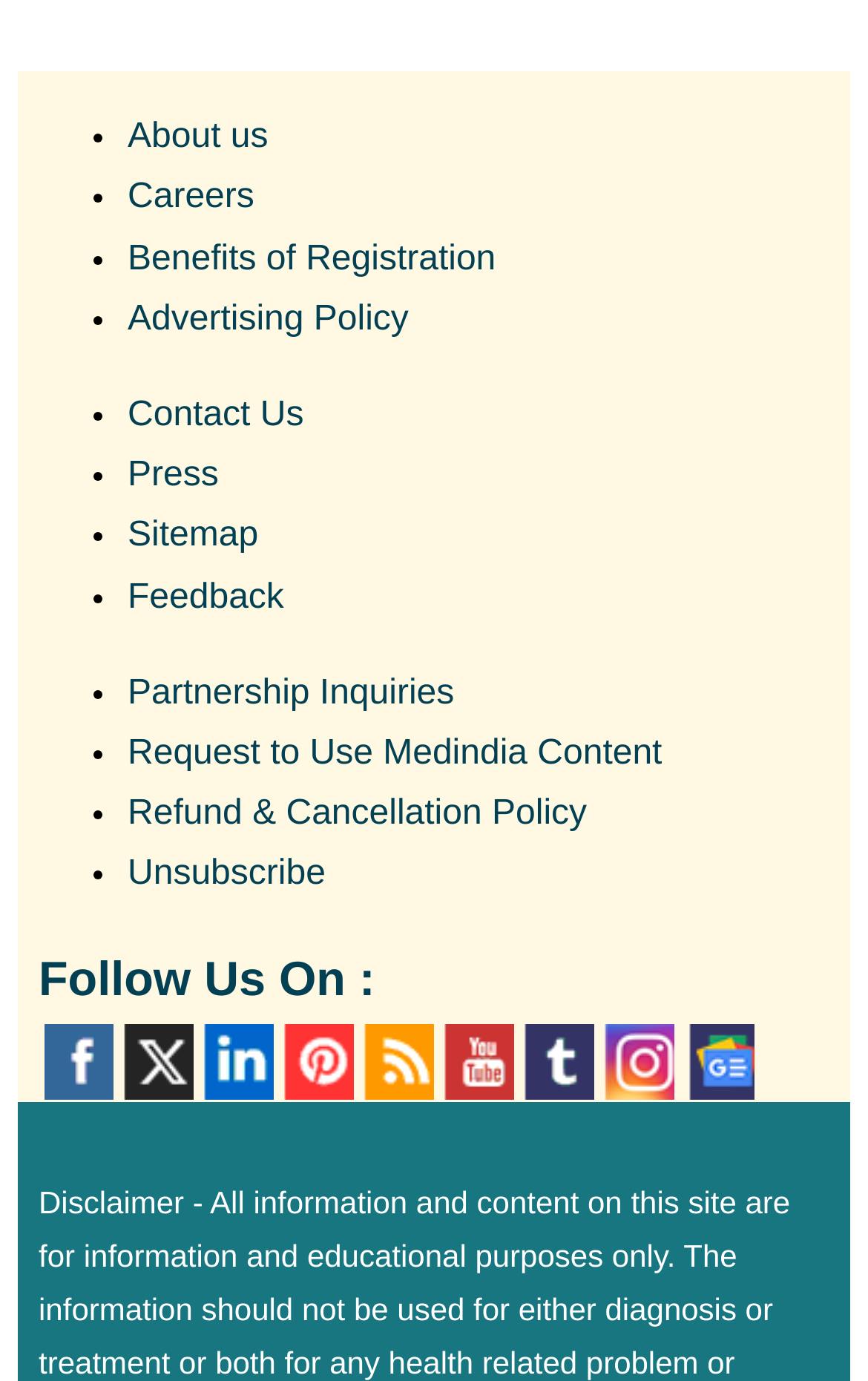Find the bounding box coordinates of the element's region that should be clicked in order to follow the given instruction: "Click on About us". The coordinates should consist of four float numbers between 0 and 1, i.e., [left, top, right, bottom].

[0.147, 0.086, 0.309, 0.113]